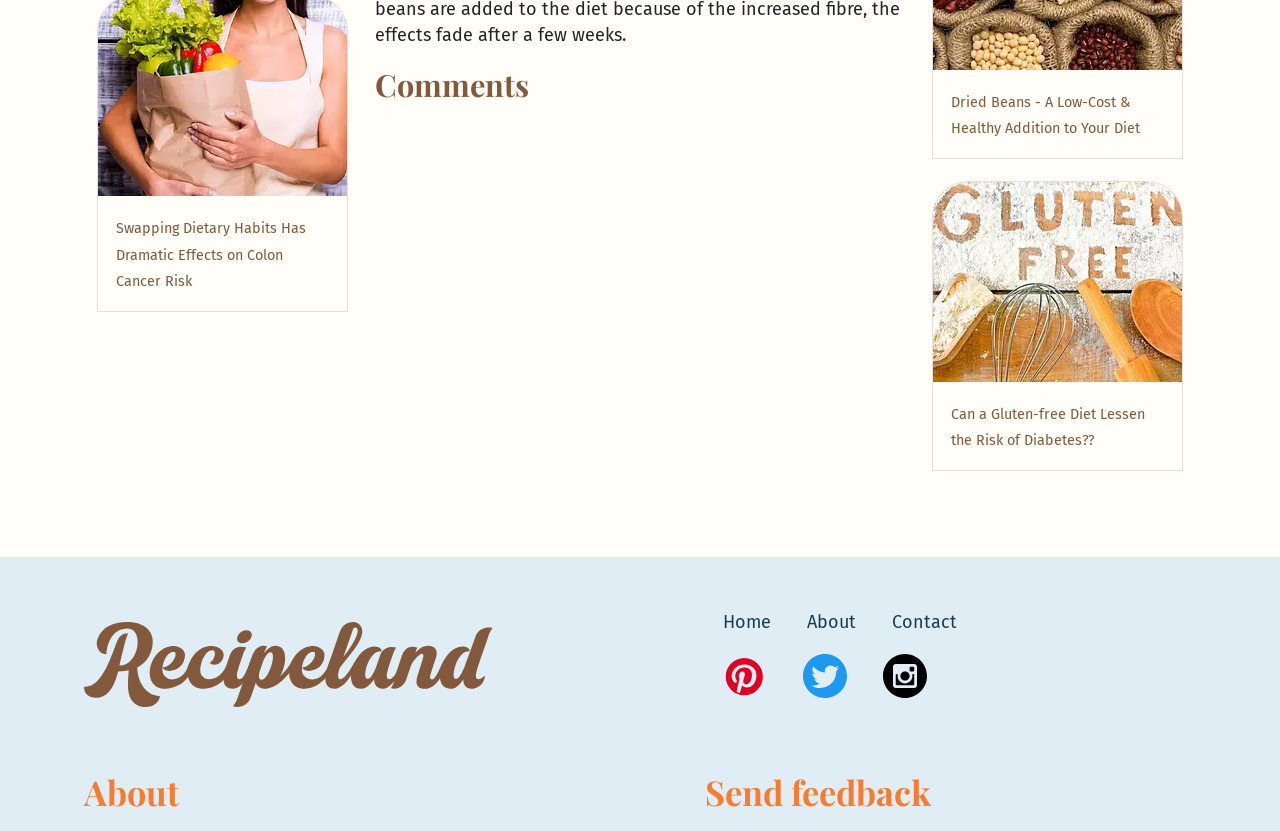How many social media links are present?
Give a single word or phrase as your answer by examining the image.

4